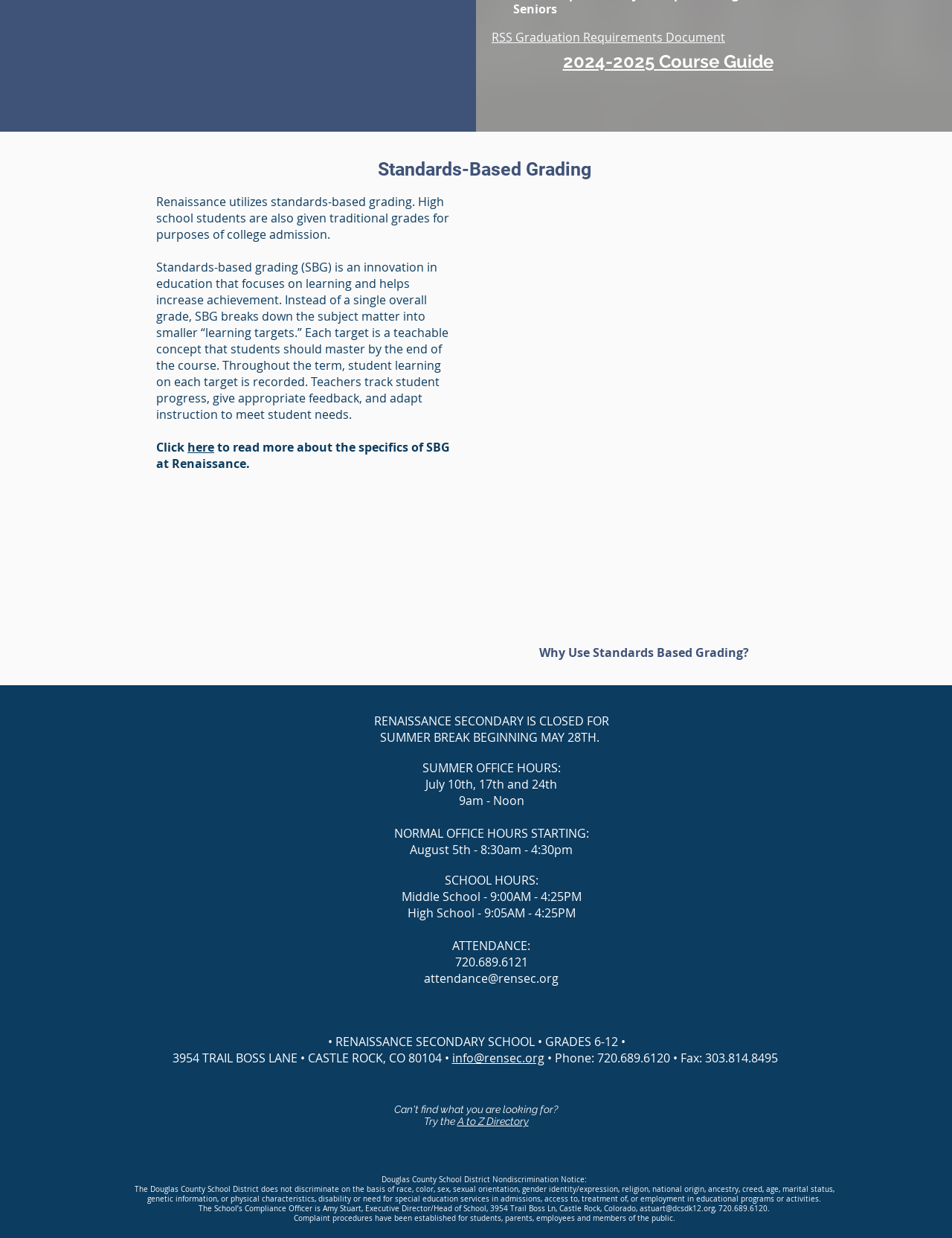Please identify the bounding box coordinates of the area that needs to be clicked to follow this instruction: "Contact attendance".

[0.445, 0.784, 0.587, 0.797]